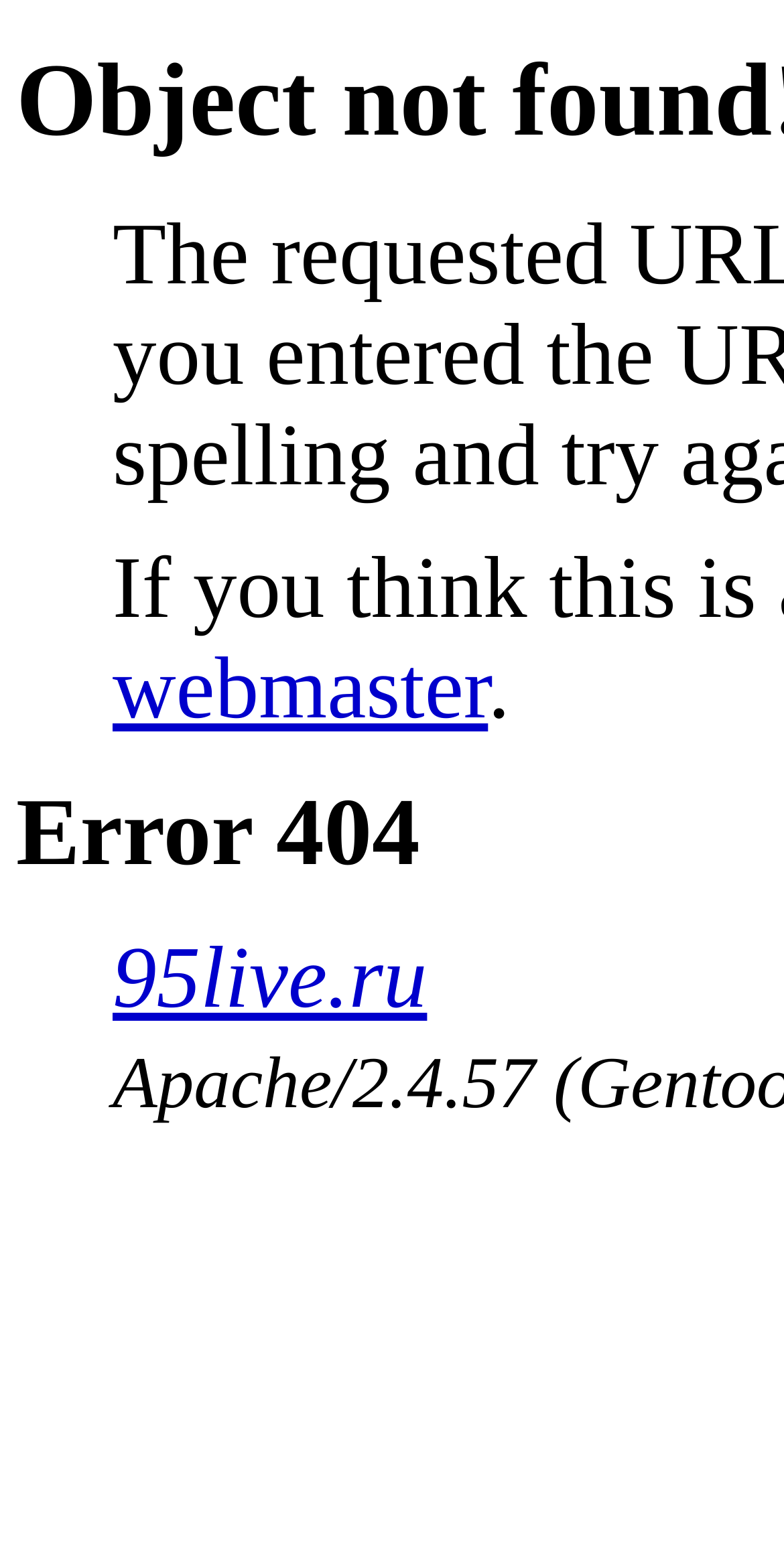Identify the bounding box coordinates for the UI element that matches this description: "webmaster".

[0.144, 0.409, 0.622, 0.47]